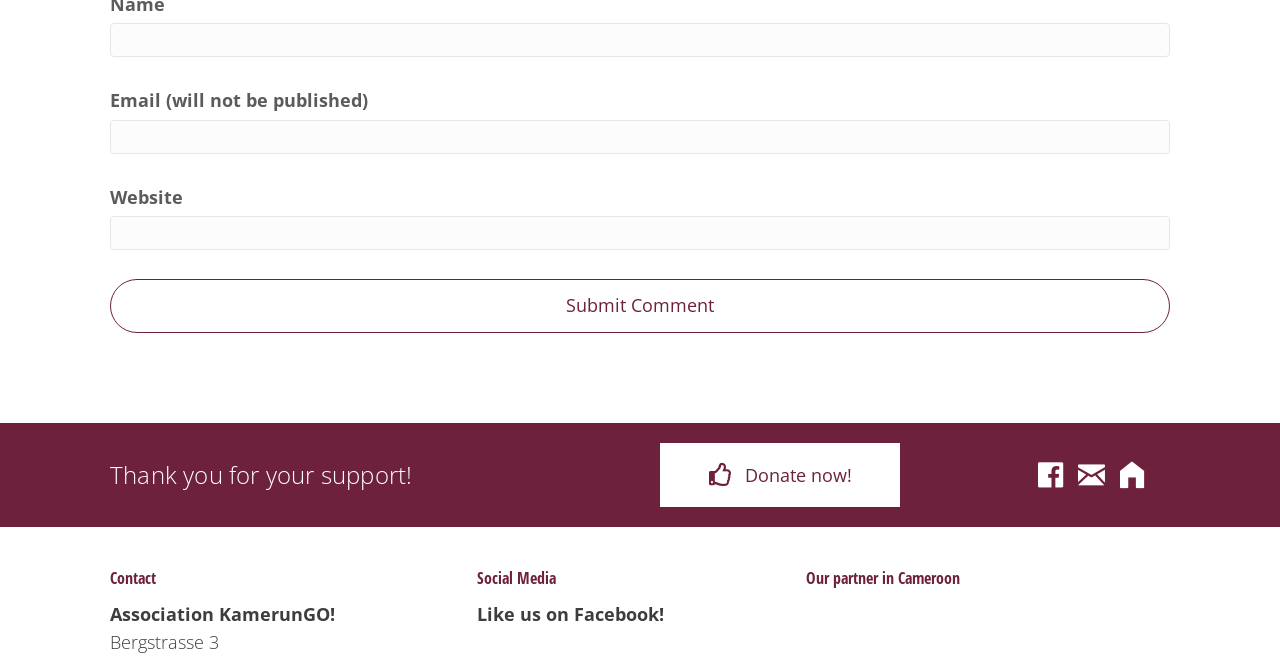Provide a one-word or brief phrase answer to the question:
What is the purpose of the 'Submit Comment' button?

To submit a comment